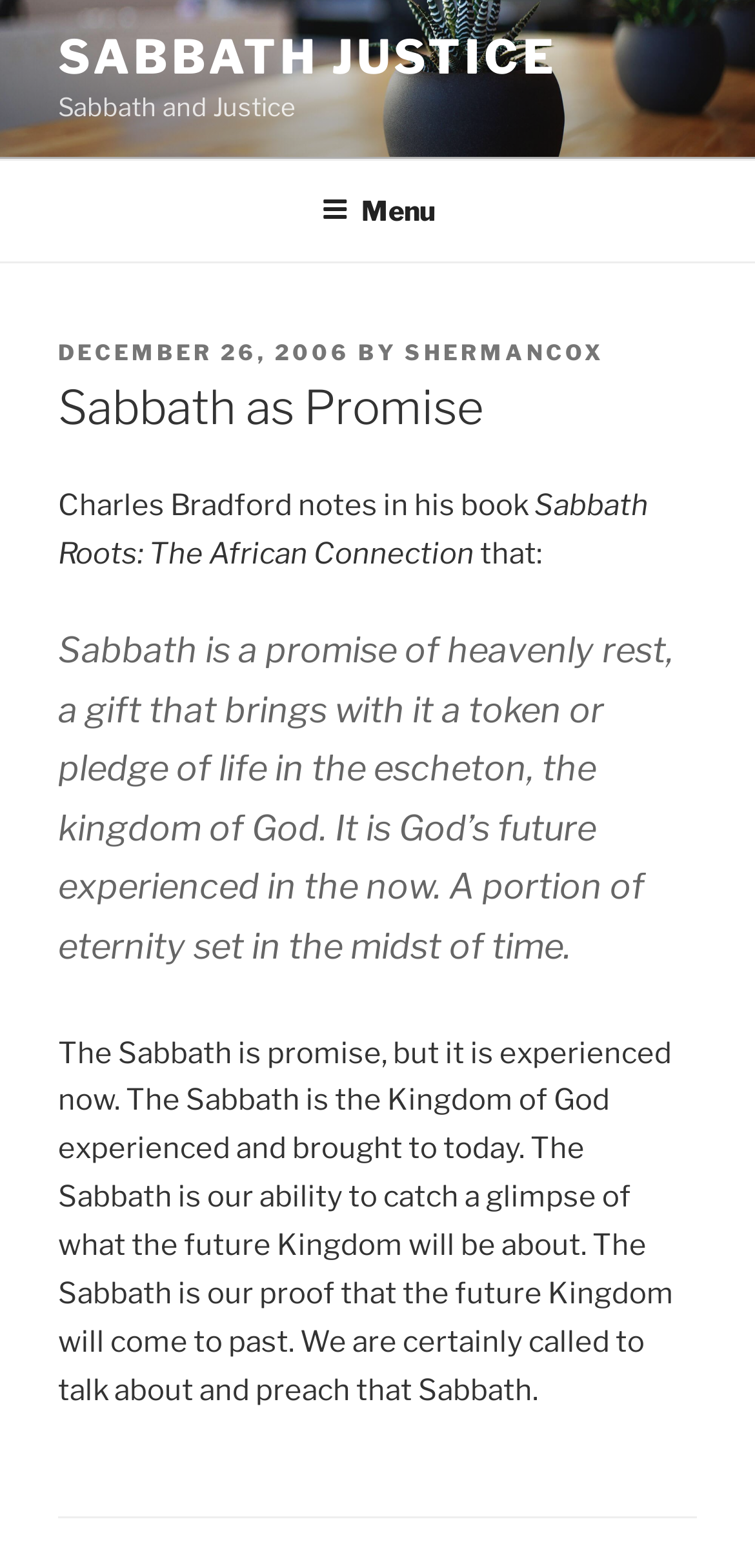Please give a one-word or short phrase response to the following question: 
What is the purpose of the Sabbath?

to experience the Kingdom of God